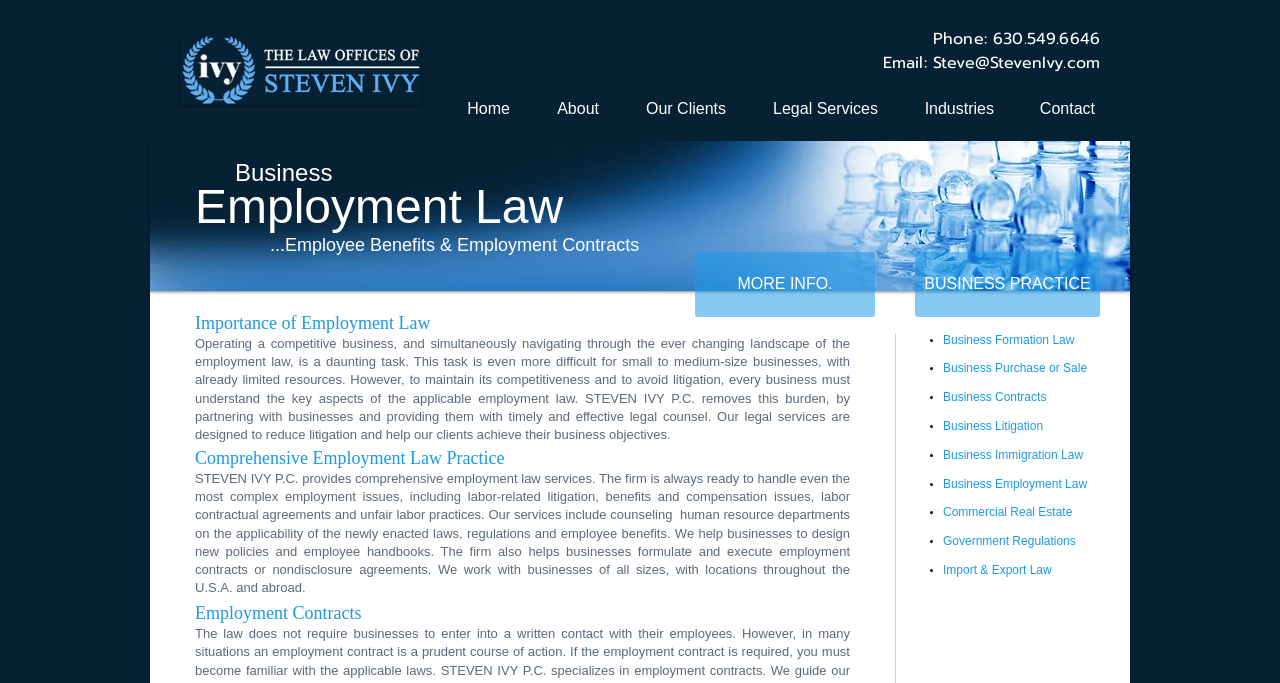Locate the bounding box of the UI element with the following description: "BUSINESS PRACTICE".

[0.715, 0.368, 0.859, 0.464]